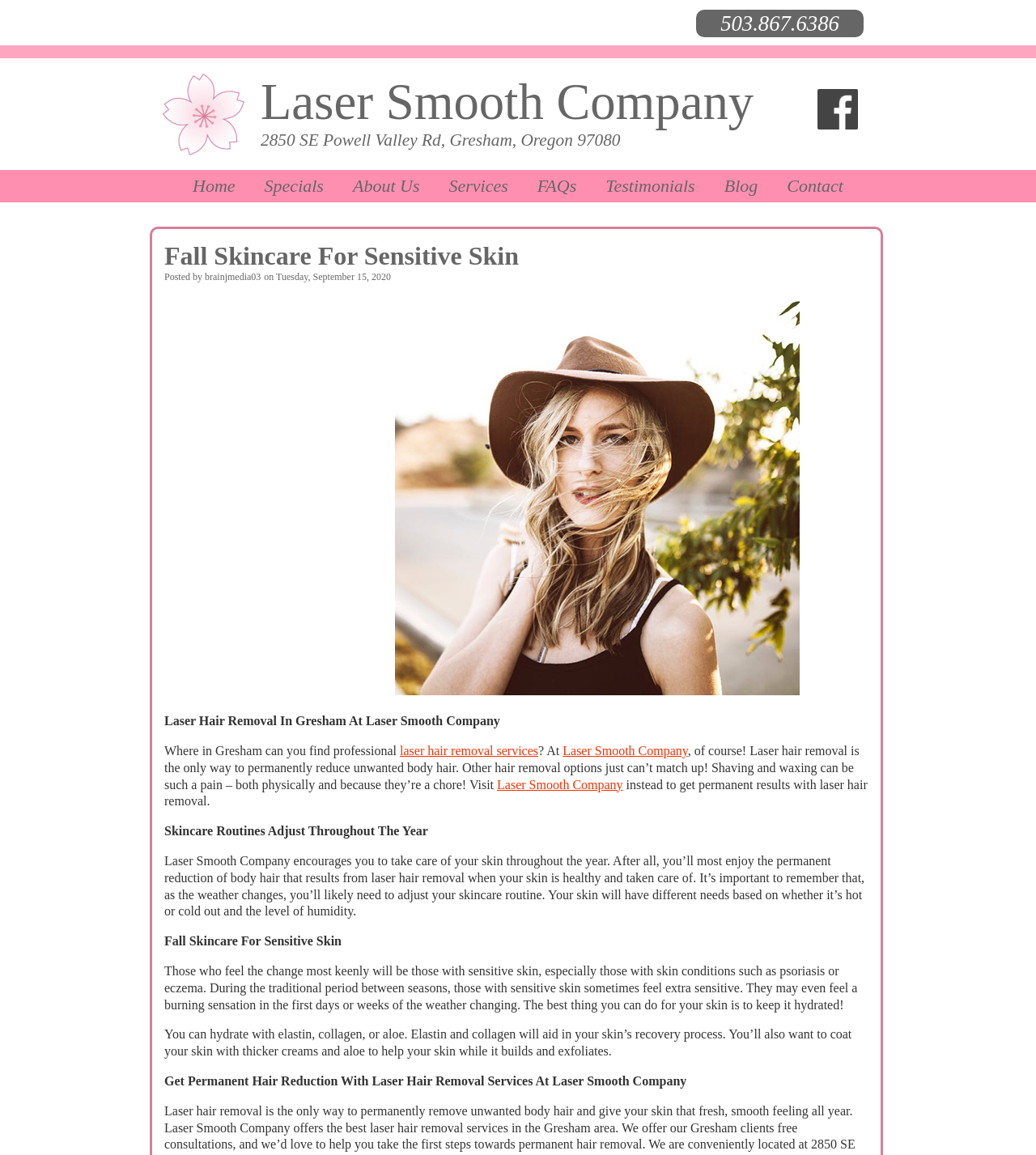Highlight the bounding box of the UI element that corresponds to this description: "Laser Smooth Company".

[0.48, 0.673, 0.601, 0.685]